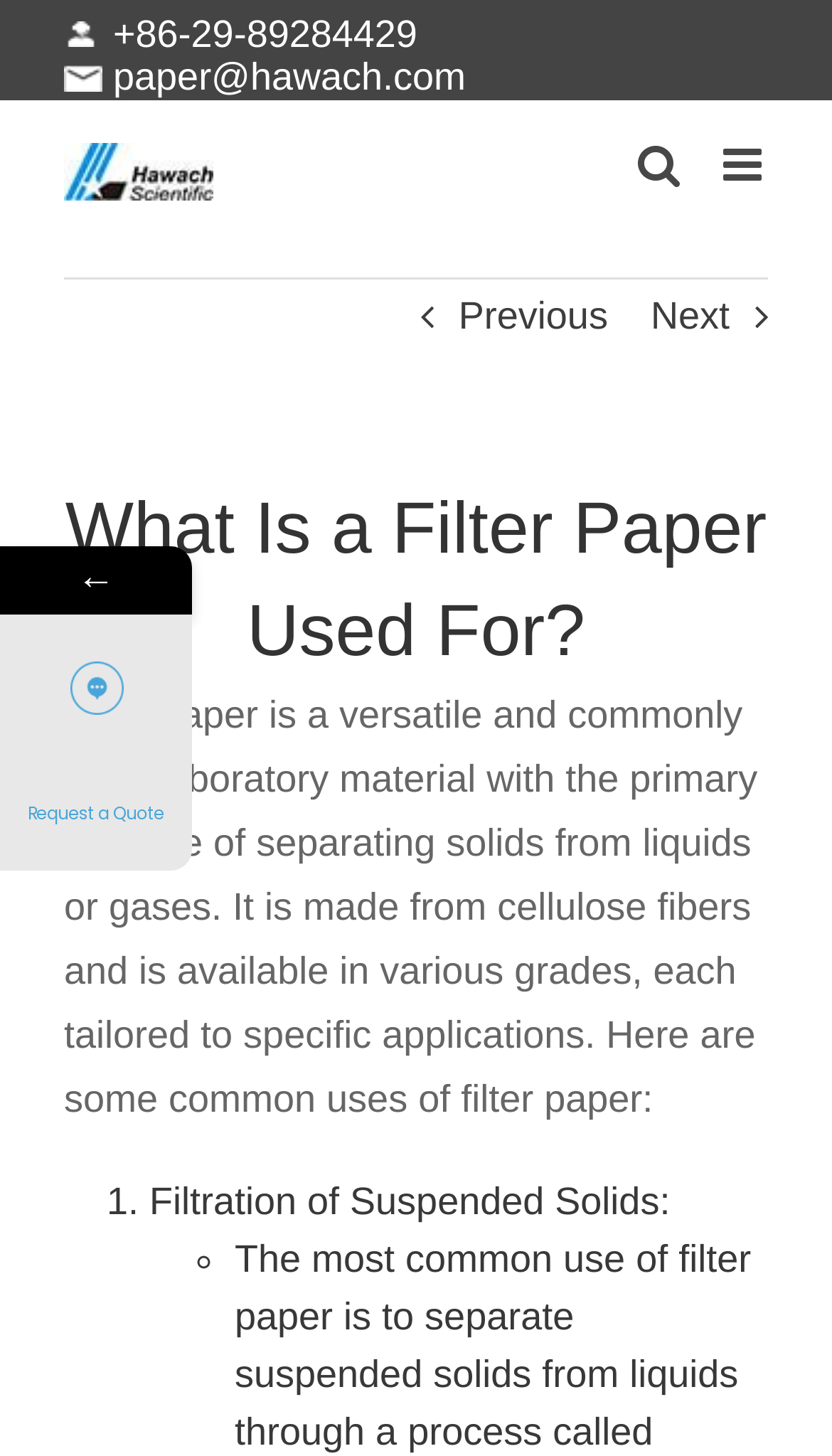Determine the bounding box coordinates of the UI element that matches the following description: "paper@hawach.com". The coordinates should be four float numbers between 0 and 1 in the format [left, top, right, bottom].

[0.123, 0.046, 0.56, 0.066]